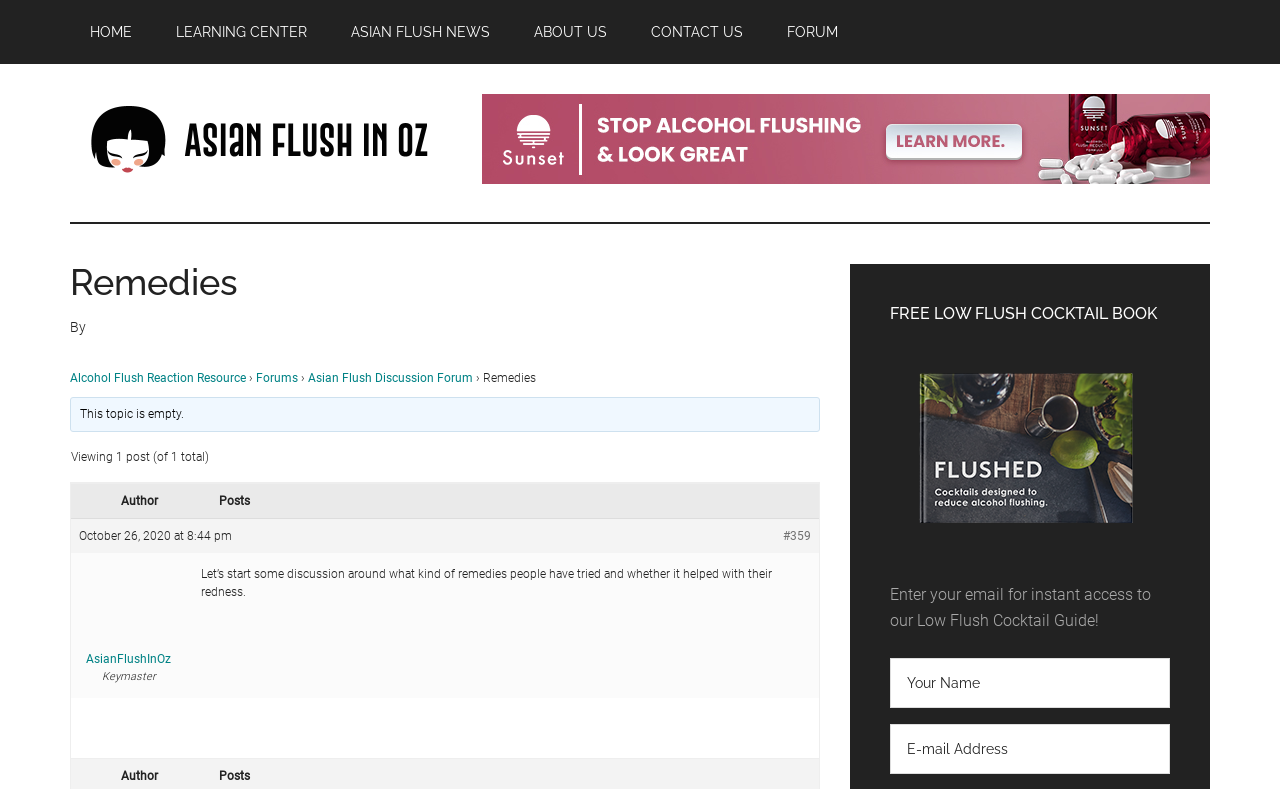What is the purpose of the textbox at the bottom of the page?
Please respond to the question with a detailed and informative answer.

I determined the purpose of the textbox by looking at the surrounding text elements, which mention 'Enter your email for instant access to our Low Flush Cocktail Guide!', indicating that the textbox is used to enter an email address to receive access to a guide.